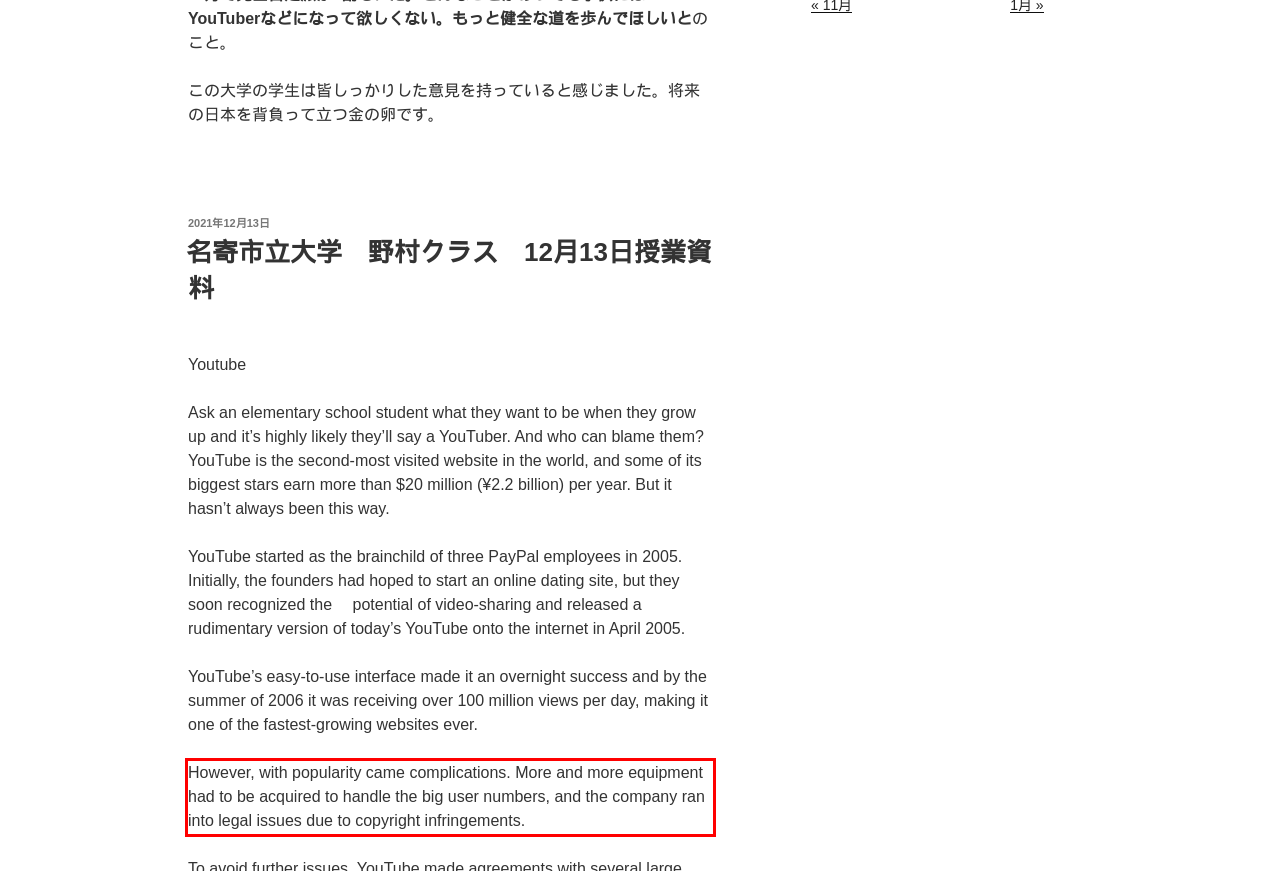Please perform OCR on the text within the red rectangle in the webpage screenshot and return the text content.

However, with popularity came complications. More and more equipment had to be acquired to handle the big user numbers, and the company ran into legal issues due to copyright infringements.